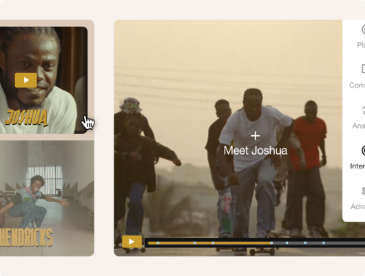What is the color of the shirt worn by the central figure?
Give a thorough and detailed response to the question.

According to the caption, the central figure in the composition is a person wearing a white shirt, which implies that the answer is white.